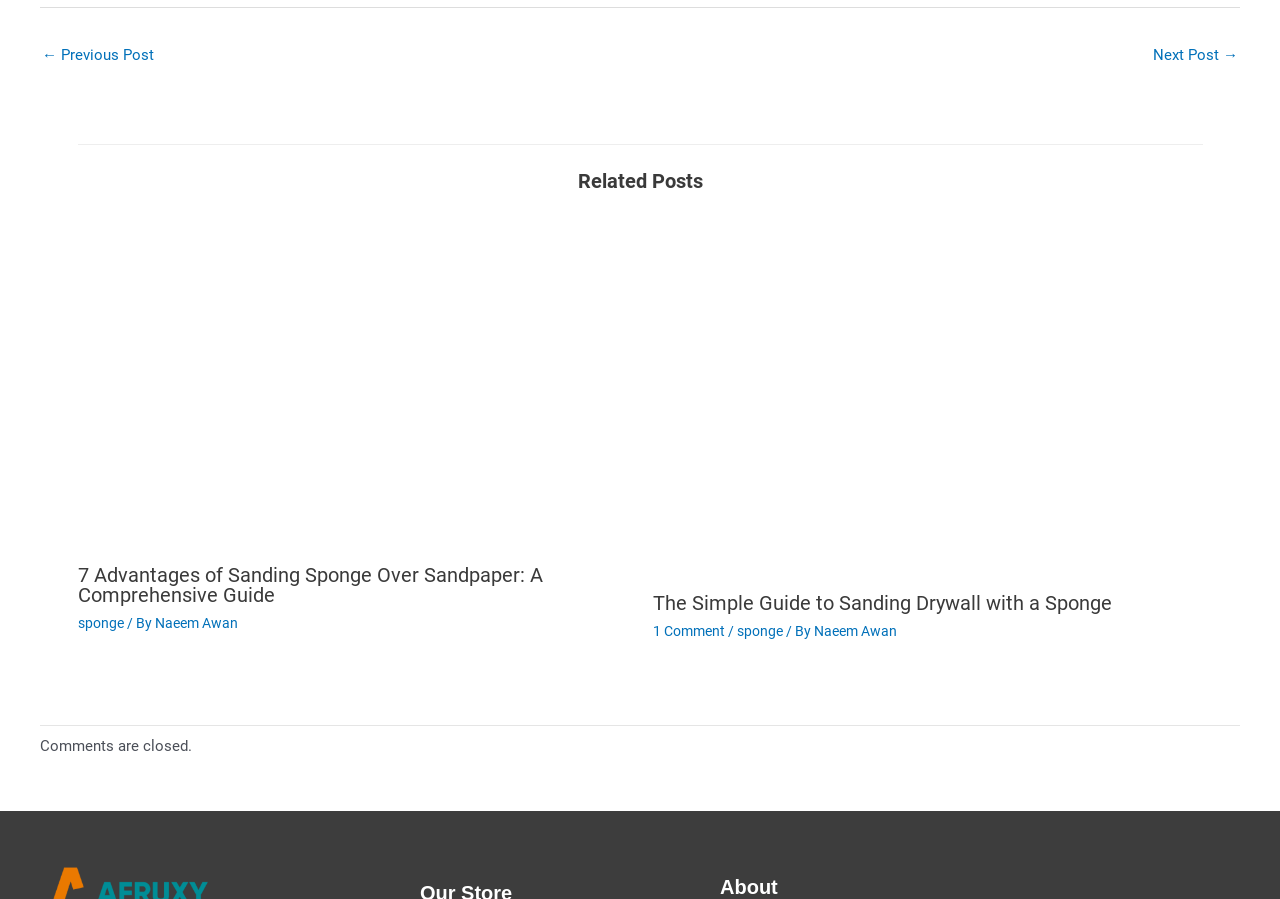Please indicate the bounding box coordinates of the element's region to be clicked to achieve the instruction: "read more about 7 Advantages of Sanding Sponge Over Sandpaper". Provide the coordinates as four float numbers between 0 and 1, i.e., [left, top, right, bottom].

[0.061, 0.412, 0.49, 0.432]